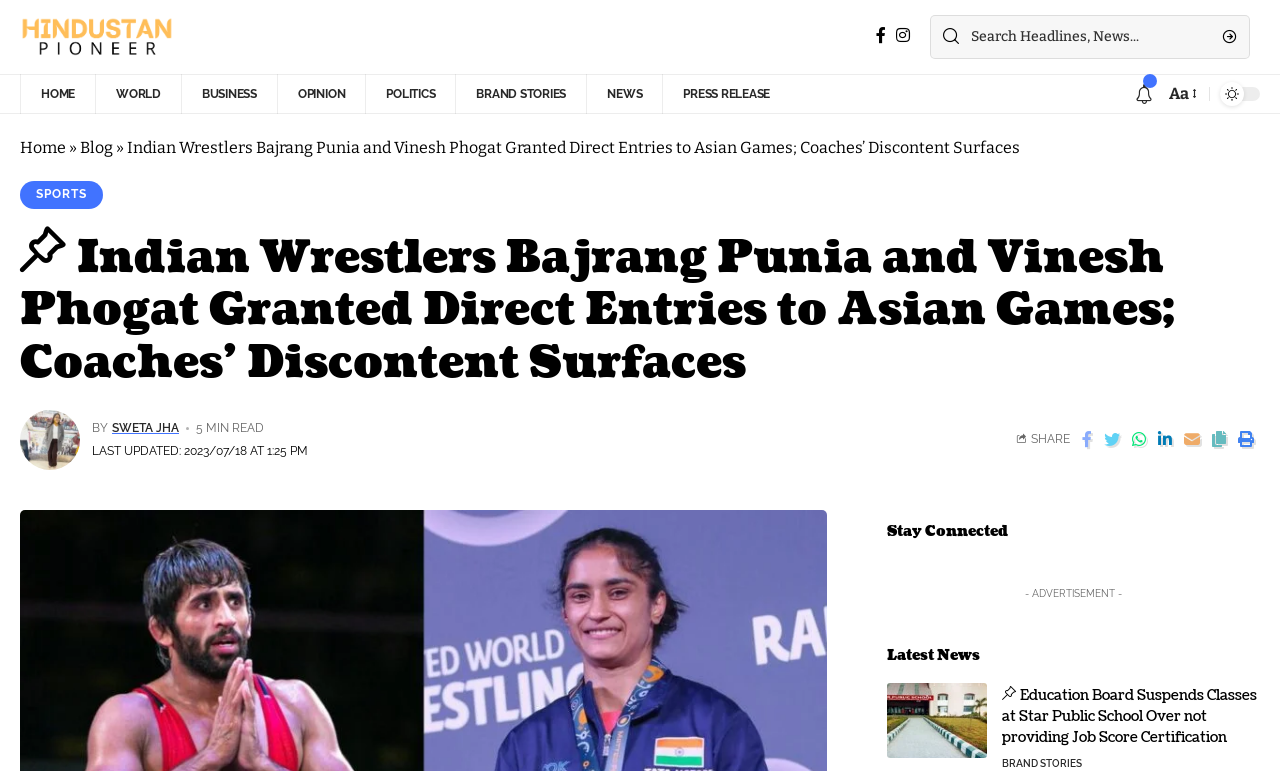What is the category of the news article 'Education Board Suspends Classes at Star Public School Over not providing Job Score Certification'?
Examine the webpage screenshot and provide an in-depth answer to the question.

The category of the news article can be inferred from the section heading above the article, which is 'Latest News'.